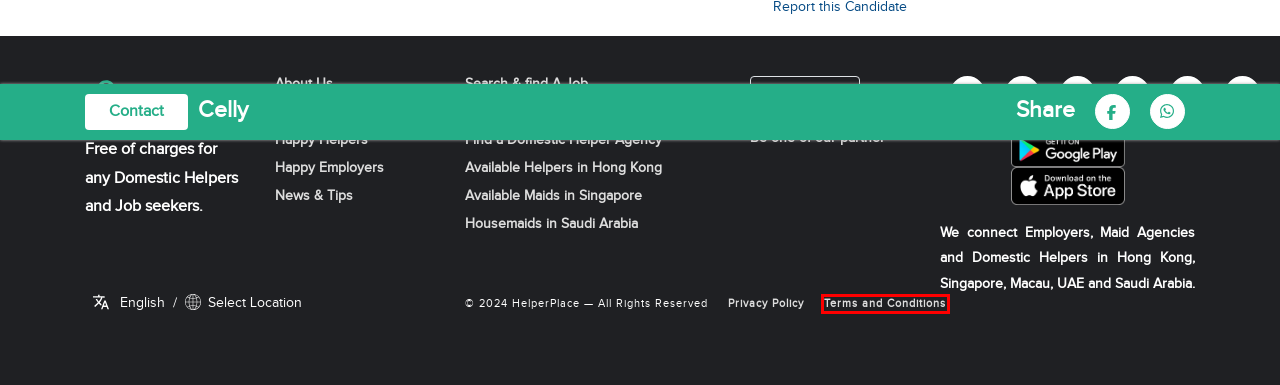Assess the screenshot of a webpage with a red bounding box and determine which webpage description most accurately matches the new page after clicking the element within the red box. Here are the options:
A. About HelperPlace
B. Find Domestic Workers & Housemaids in Saudi Arabia | Helperplace
C. Terms and Conditions - HelperPlace
D. Privacy Policy - HelperPlace
E. Happy Helpers - HelperPlace
F. Contact HelperPlace Team
G. Find Domestic Helpers & Maids in Singapore | Helperplace
H. News and Advices for Employers and Helpers - HelperPlace

C